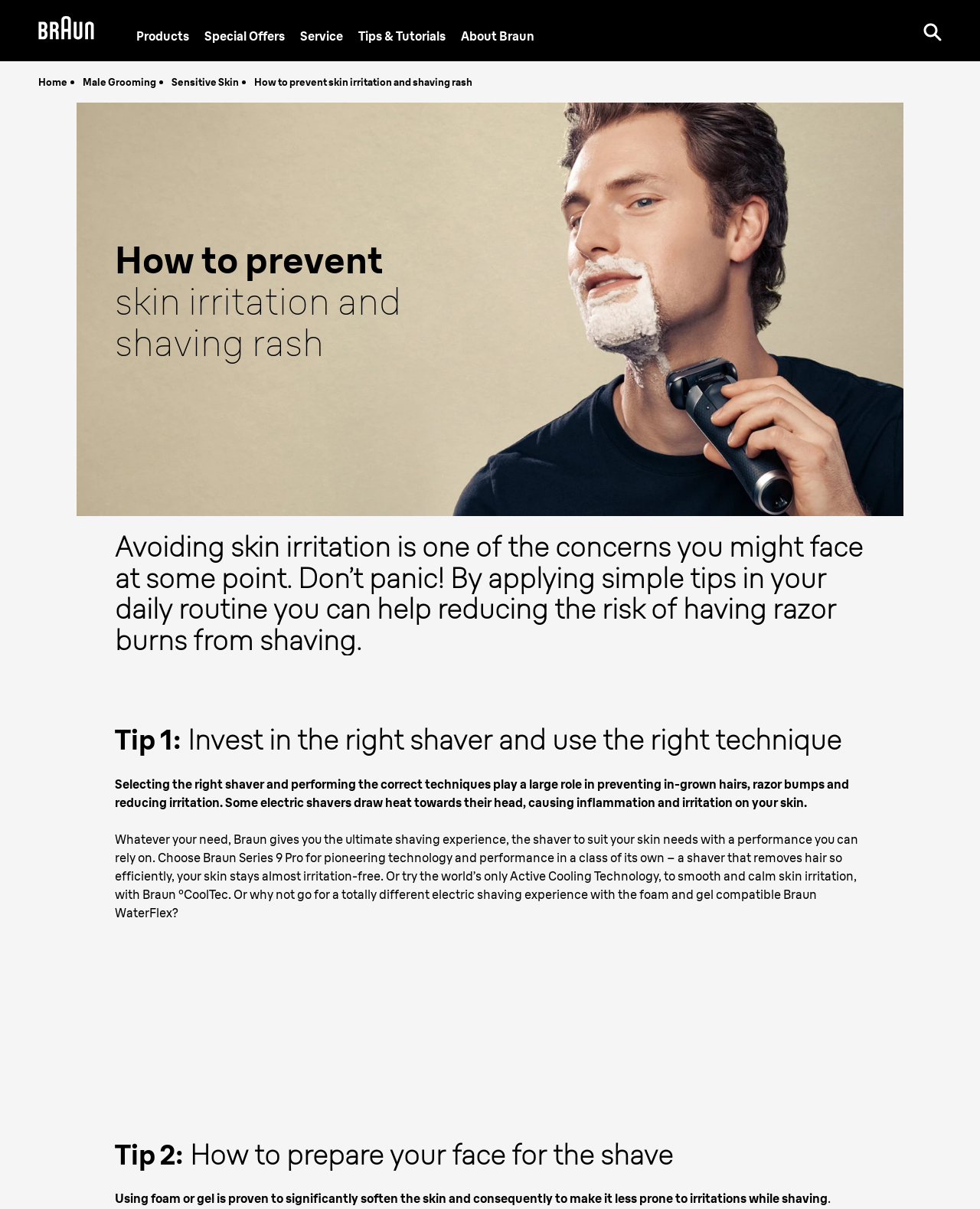Please determine the bounding box coordinates of the clickable area required to carry out the following instruction: "Learn about Tip 1: Invest in the right shaver and use the right technique". The coordinates must be four float numbers between 0 and 1, represented as [left, top, right, bottom].

[0.117, 0.599, 0.883, 0.625]